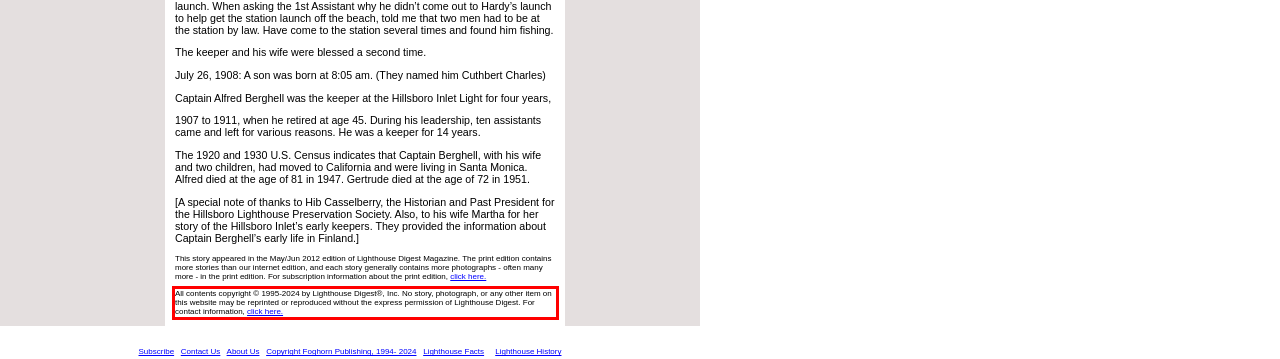Using the provided webpage screenshot, identify and read the text within the red rectangle bounding box.

All contents copyright © 1995-2024 by Lighthouse Digest®, Inc. No story, photograph, or any other item on this website may be reprinted or reproduced without the express permission of Lighthouse Digest. For contact information, click here.